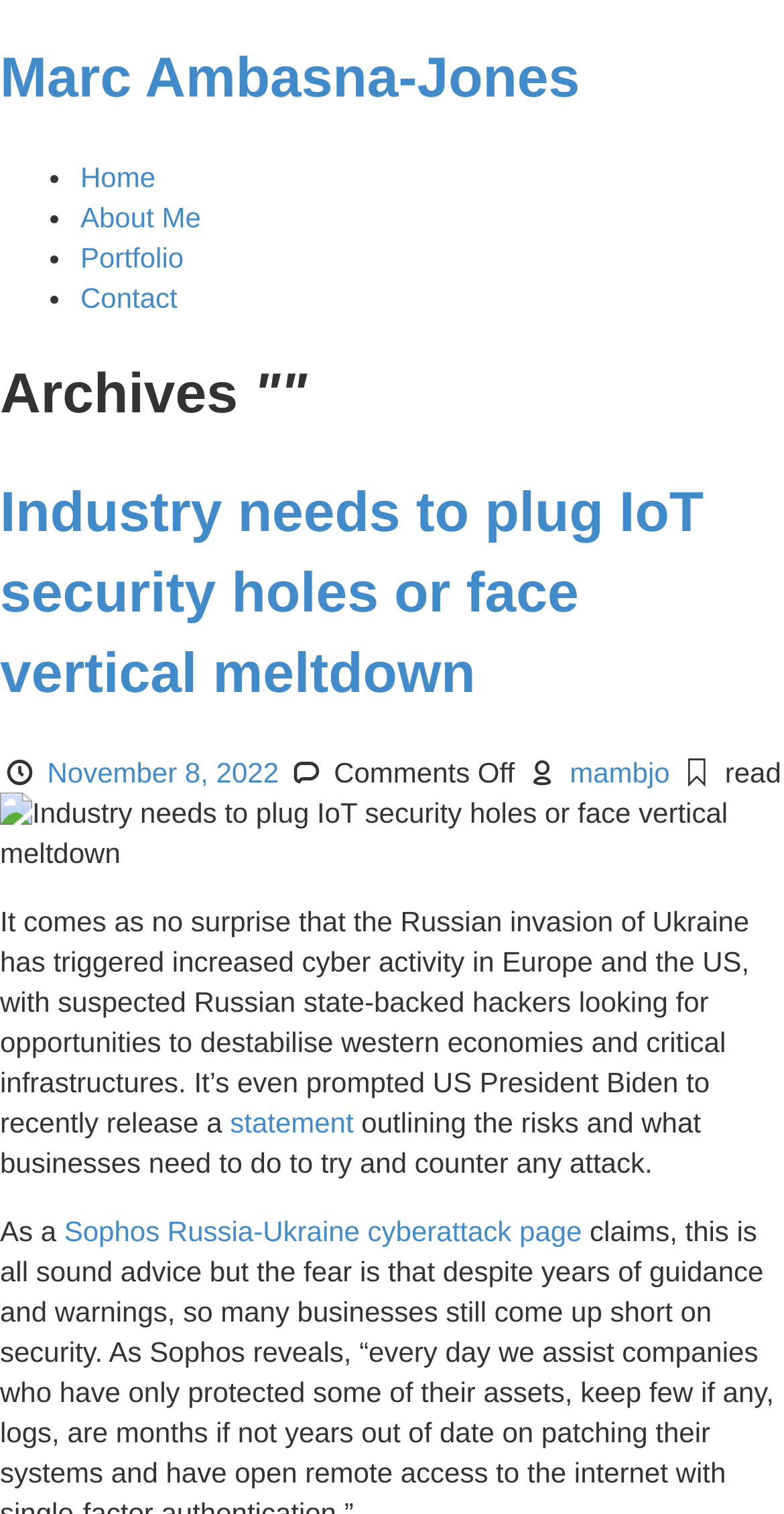Identify the coordinates of the bounding box for the element that must be clicked to accomplish the instruction: "go to home page".

[0.103, 0.106, 0.198, 0.127]